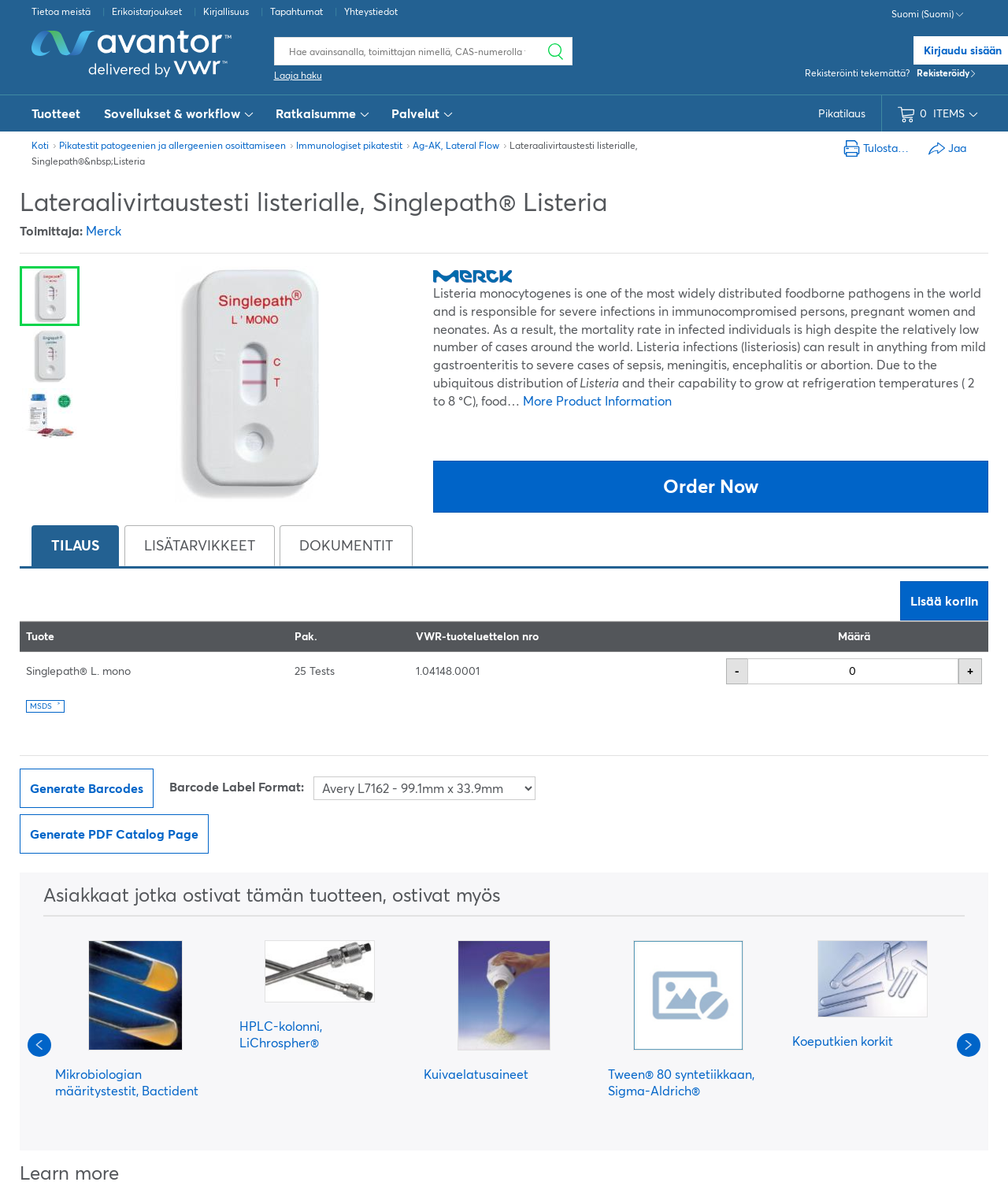Identify the bounding box coordinates of the area that should be clicked in order to complete the given instruction: "View more product information". The bounding box coordinates should be four float numbers between 0 and 1, i.e., [left, top, right, bottom].

[0.519, 0.332, 0.666, 0.346]